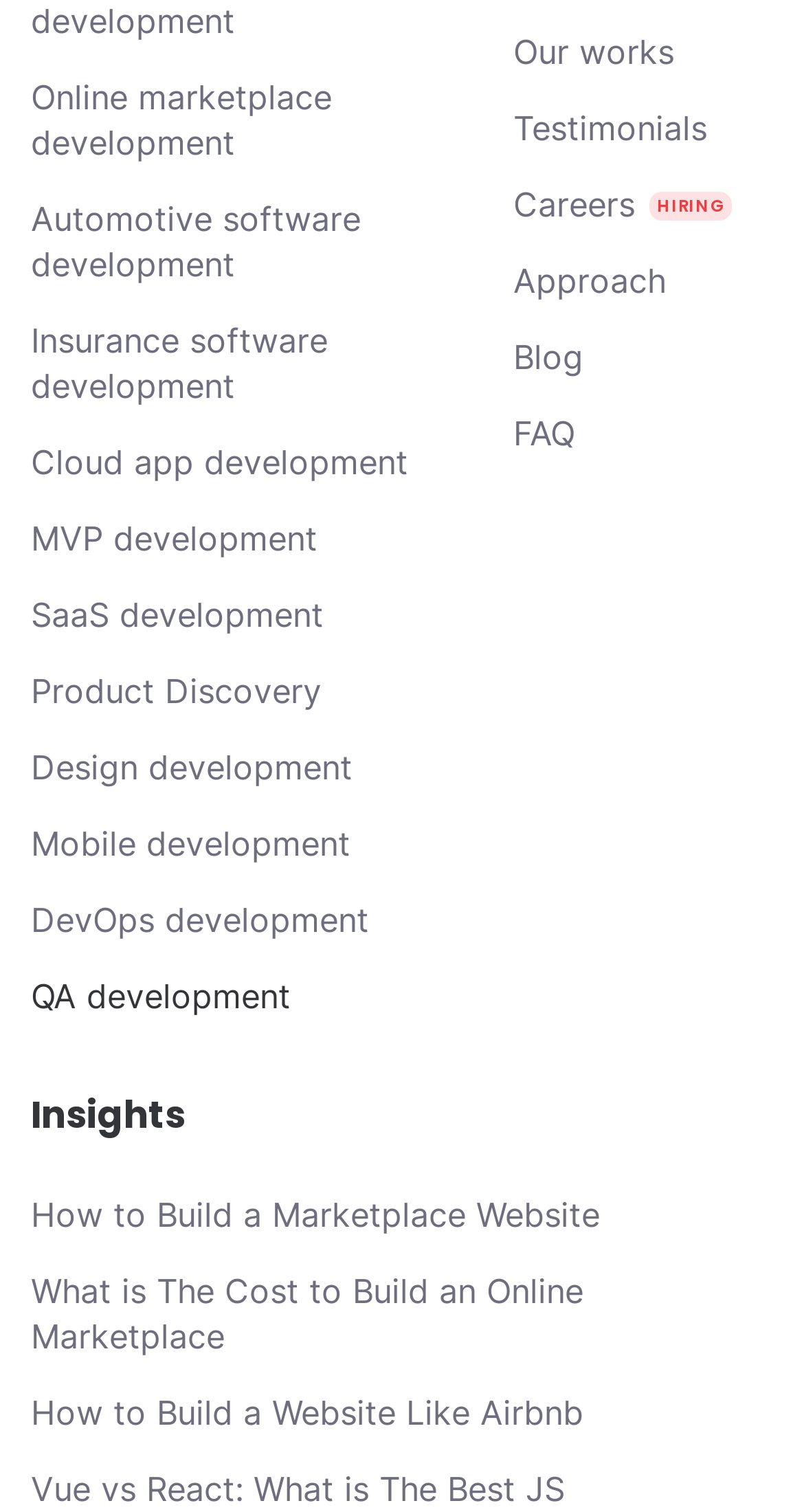Find the bounding box coordinates of the element to click in order to complete this instruction: "Explore online marketplace development". The bounding box coordinates must be four float numbers between 0 and 1, denoted as [left, top, right, bottom].

[0.038, 0.049, 0.562, 0.109]